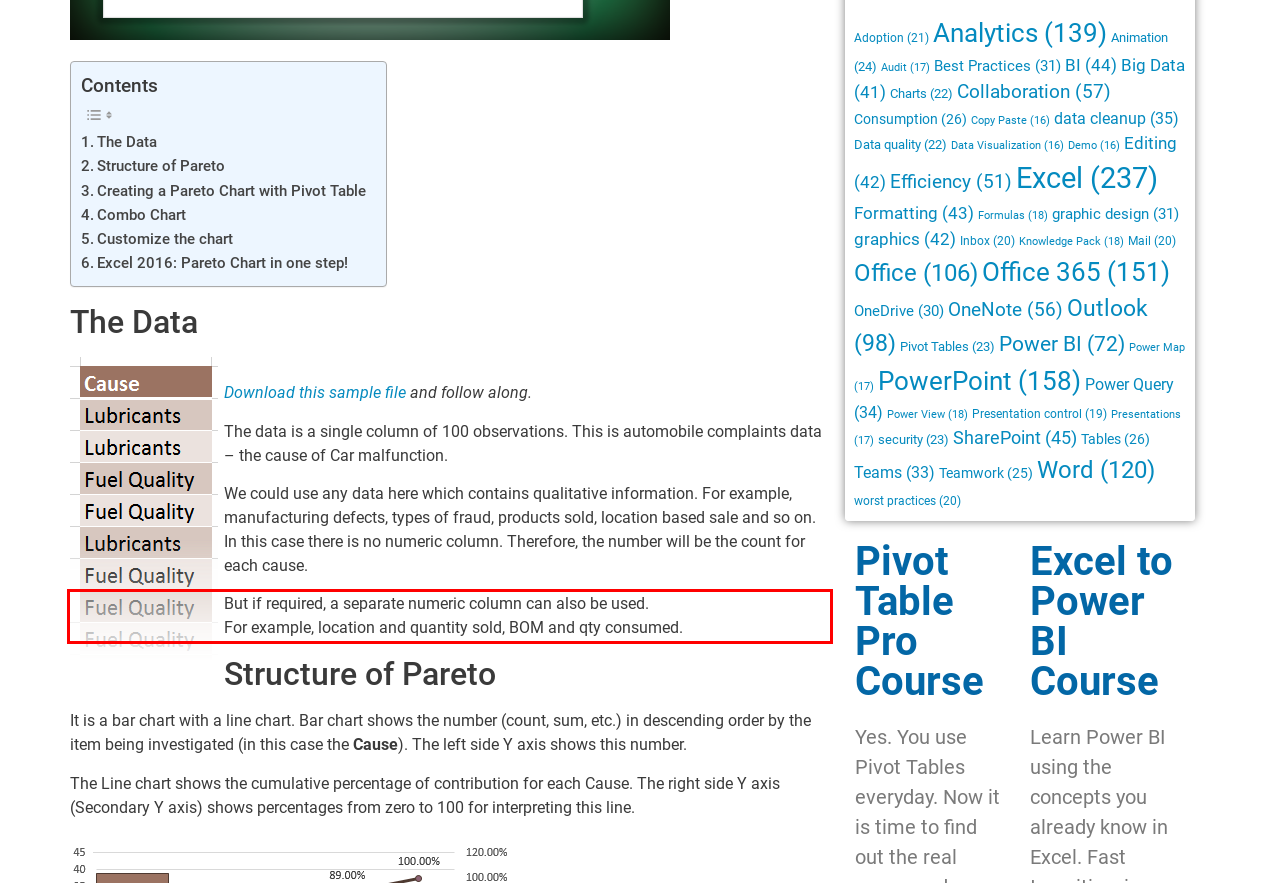Please identify and extract the text from the UI element that is surrounded by a red bounding box in the provided webpage screenshot.

But if required, a separate numeric column can also be used. For example, location and quantity sold, BOM and qty consumed.